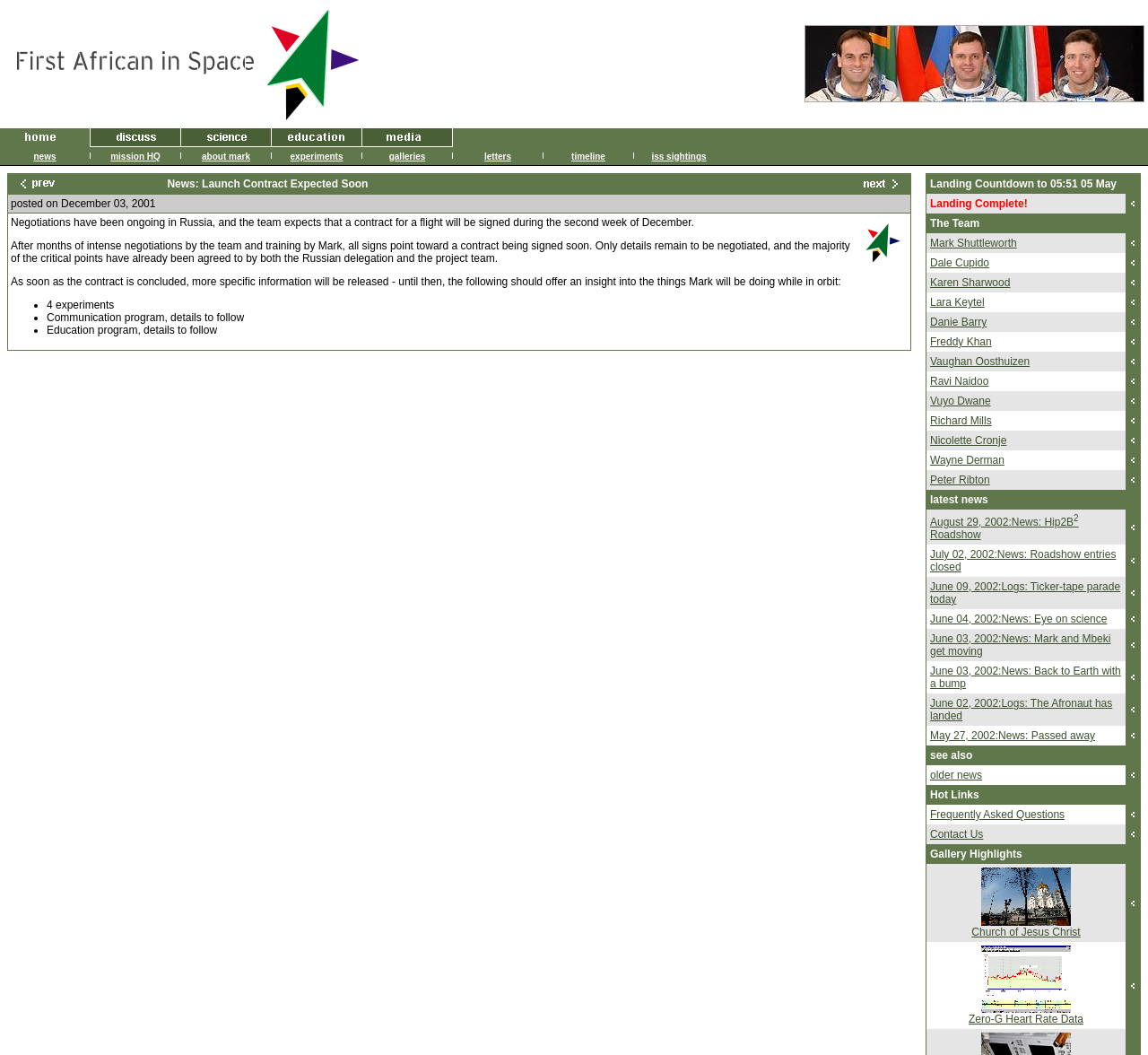Please give a succinct answer to the question in one word or phrase:
What is the last section in the navigation menu?

ISS Sightings